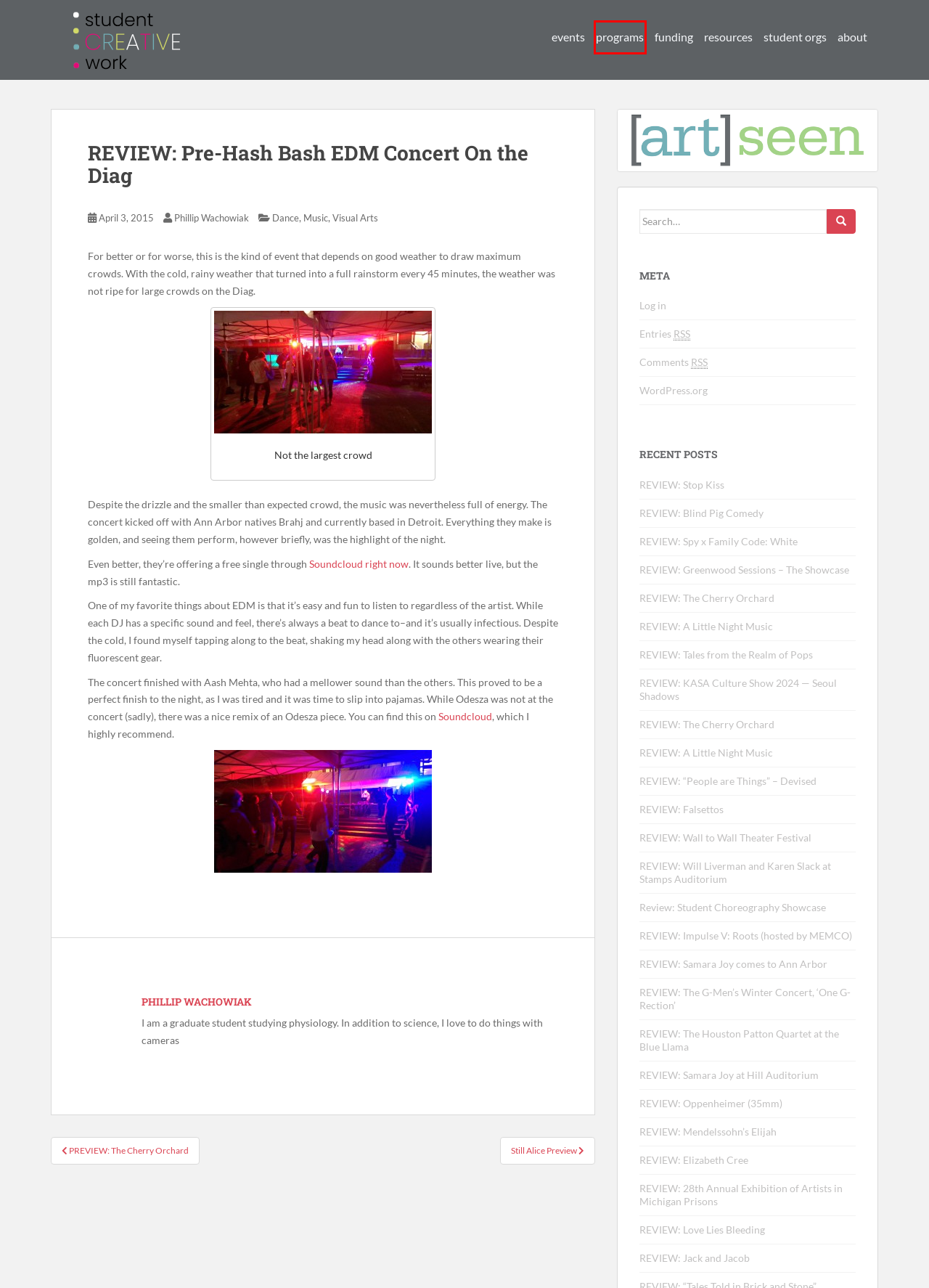You have received a screenshot of a webpage with a red bounding box indicating a UI element. Please determine the most fitting webpage description that matches the new webpage after clicking on the indicated element. The choices are:
A. [art]seen
B. REVIEW: Oppenheimer (35mm) – [art]seen
C. Music – [art]seen
D. REVIEW: Wall to Wall Theater Festival – [art]seen
E. REVIEW: Samara Joy comes to Ann Arbor – [art]seen
F. REVIEW: Jack and Jacob – [art]seen
G. Art Around Town - Arts at Michigan
H. Home - Arts at Michigan

H